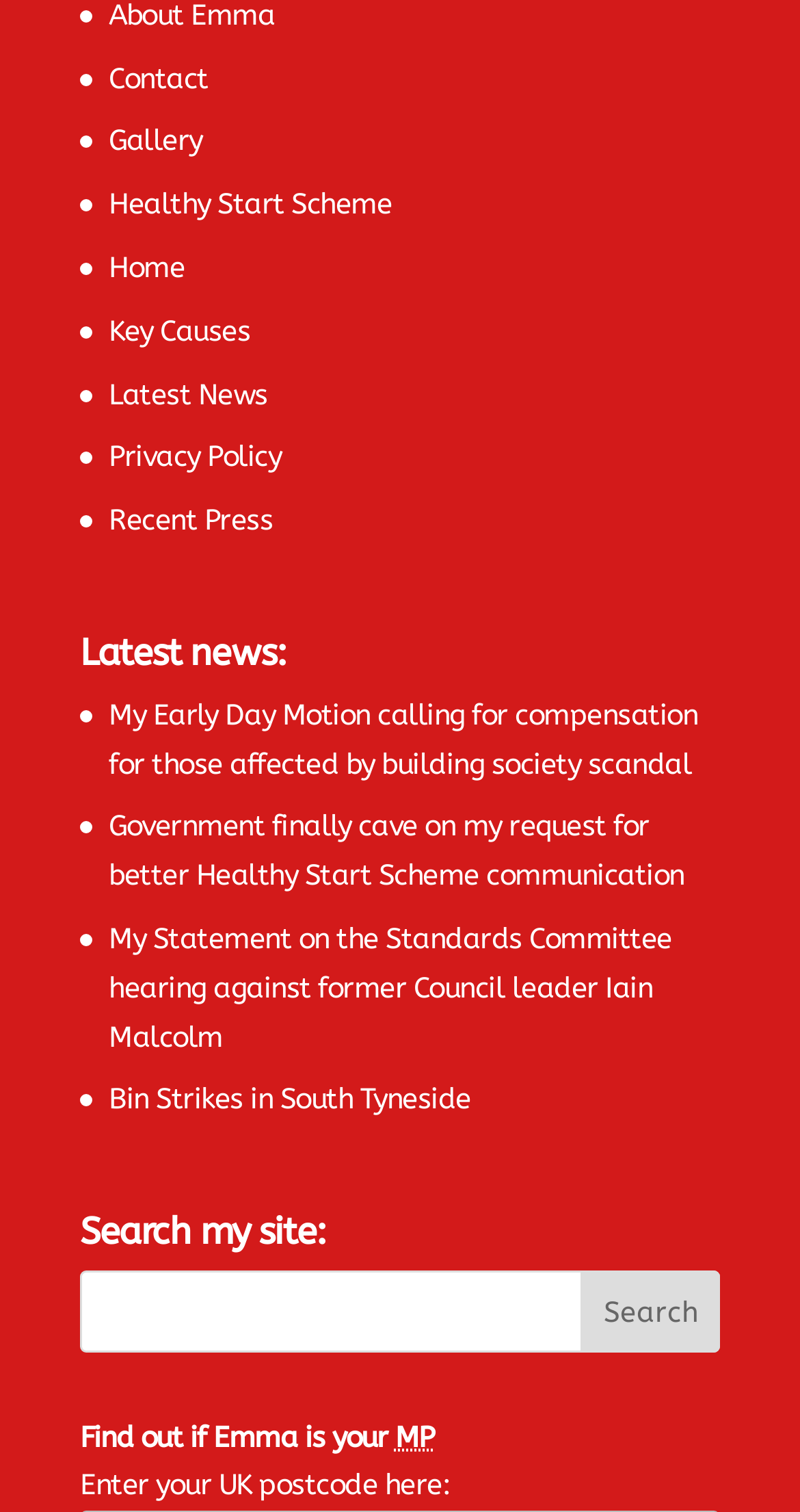Please find the bounding box for the following UI element description. Provide the coordinates in (top-left x, top-left y, bottom-right x, bottom-right y) format, with values between 0 and 1: Recent Press

[0.136, 0.333, 0.341, 0.356]